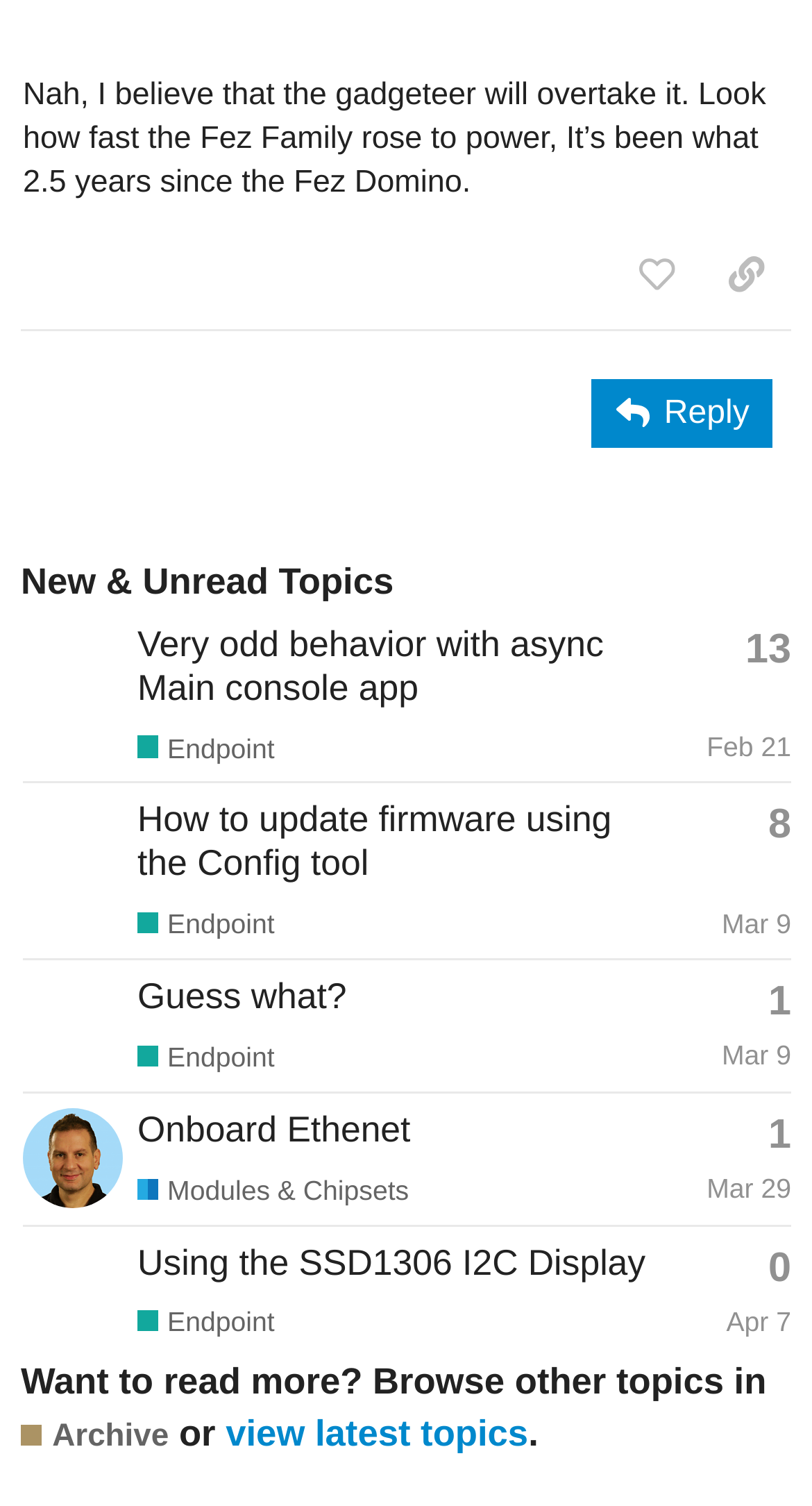Identify the bounding box coordinates for the element you need to click to achieve the following task: "View latest topics". Provide the bounding box coordinates as four float numbers between 0 and 1, in the form [left, top, right, bottom].

[0.278, 0.938, 0.651, 0.965]